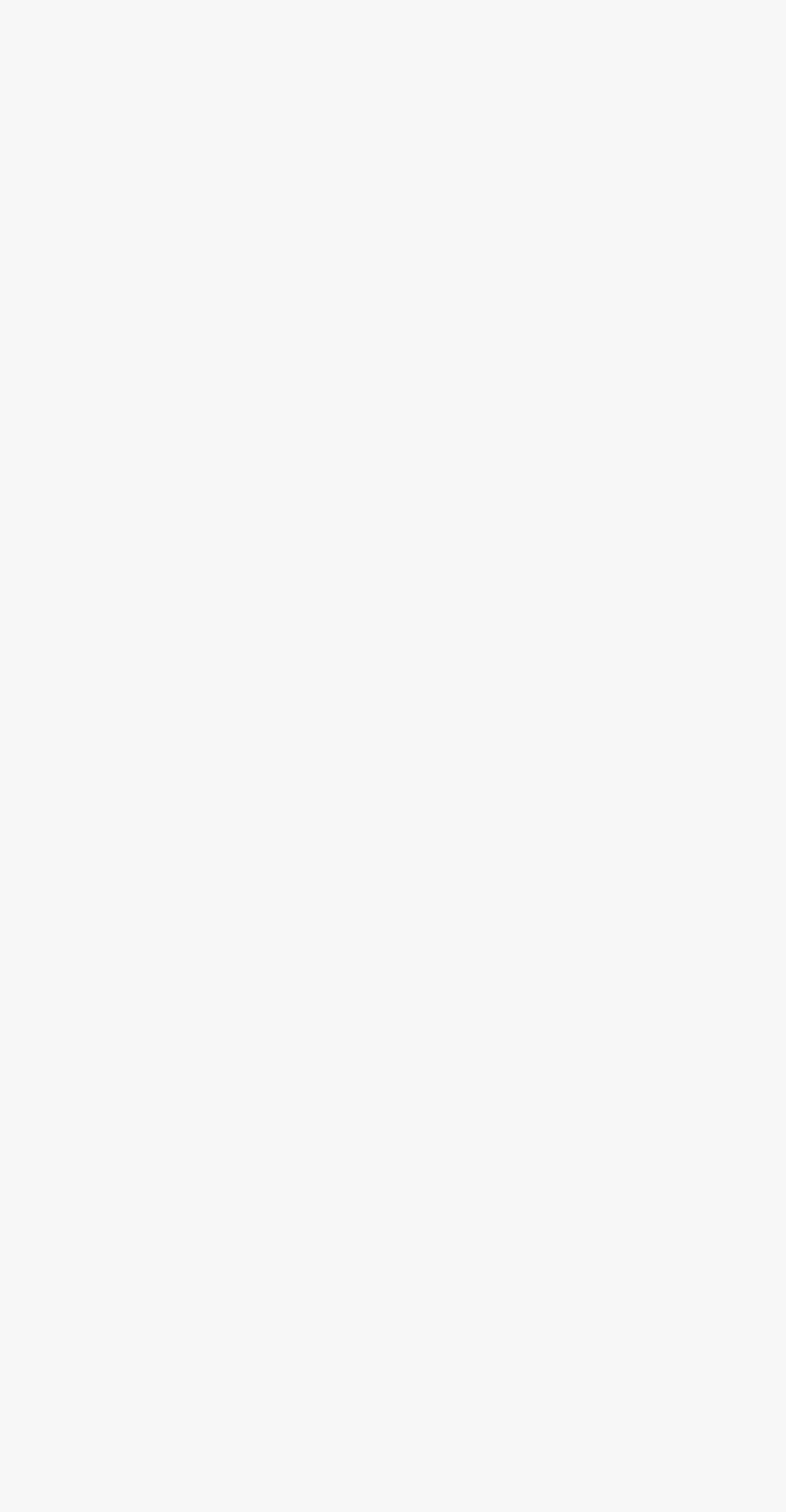Using the webpage screenshot, locate the HTML element that fits the following description and provide its bounding box: "Manage my account".

[0.276, 0.656, 0.724, 0.684]